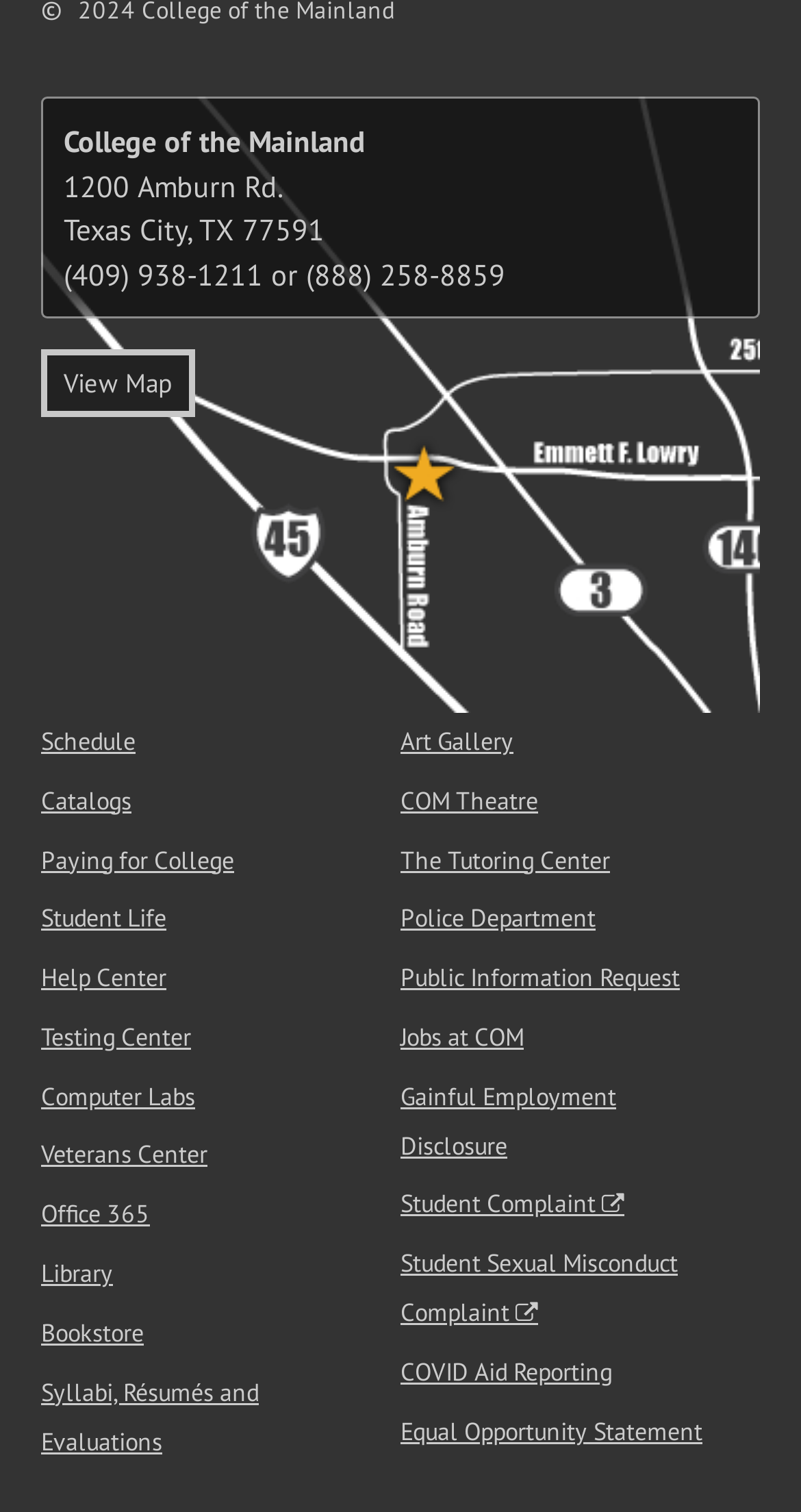Kindly provide the bounding box coordinates of the section you need to click on to fulfill the given instruction: "Explore the library".

[0.051, 0.832, 0.141, 0.852]